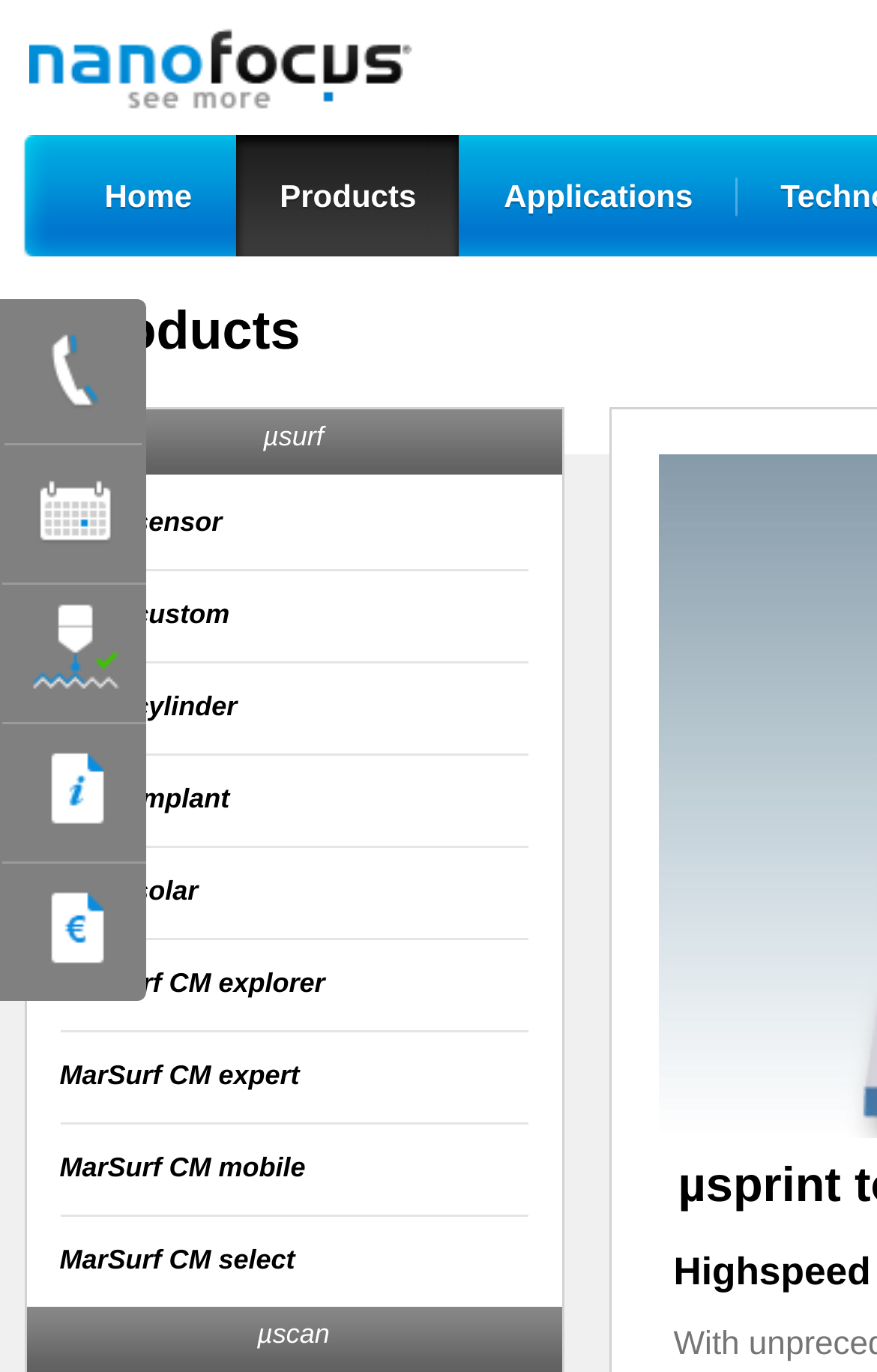Please study the image and answer the question comprehensively:
What is the first product listed?

I looked at the links under the 'Products' heading and found that the first link is 'µsurf', which I assume is the first product listed.